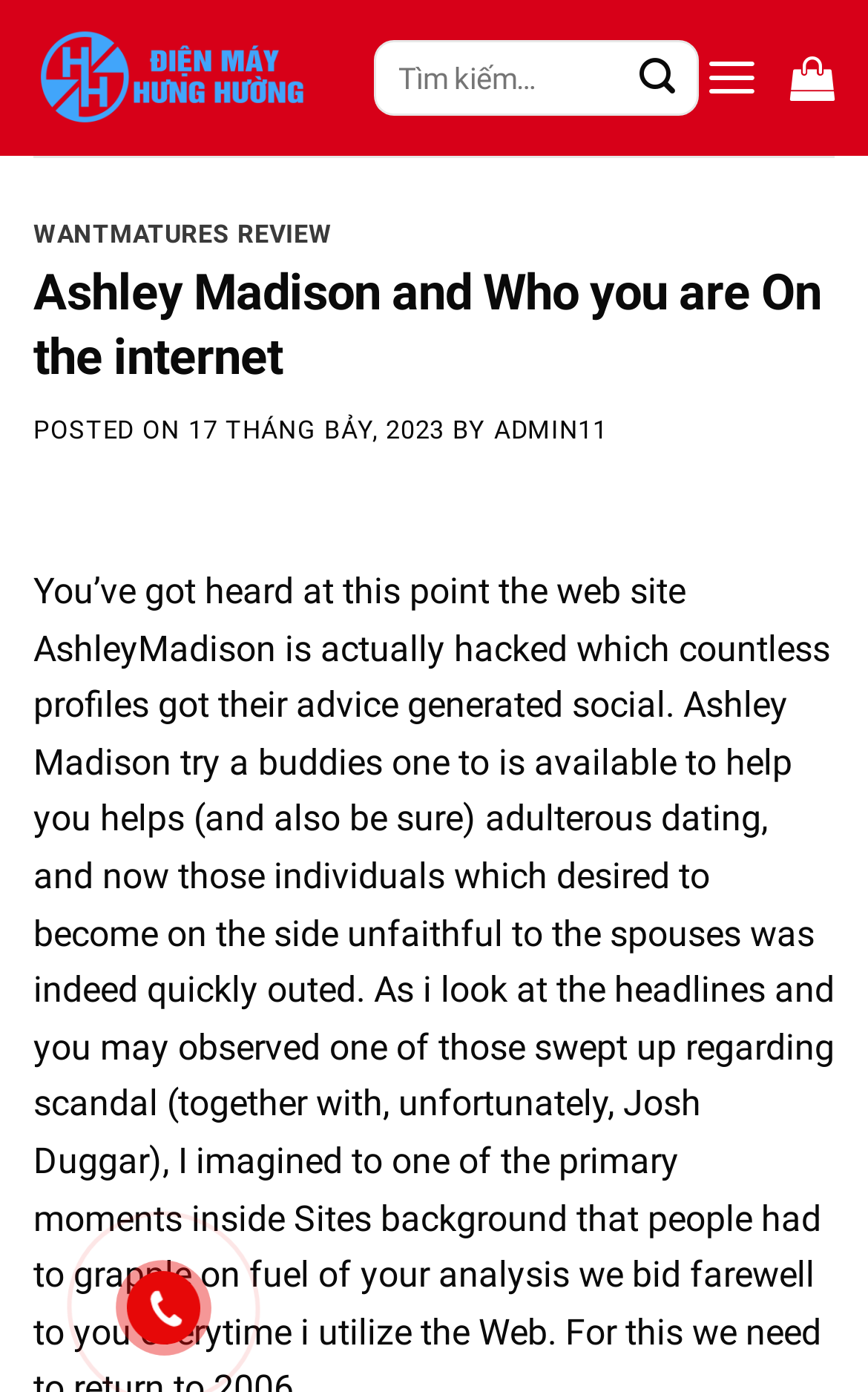Reply to the question with a single word or phrase:
What is the purpose of the search box?

To search for content